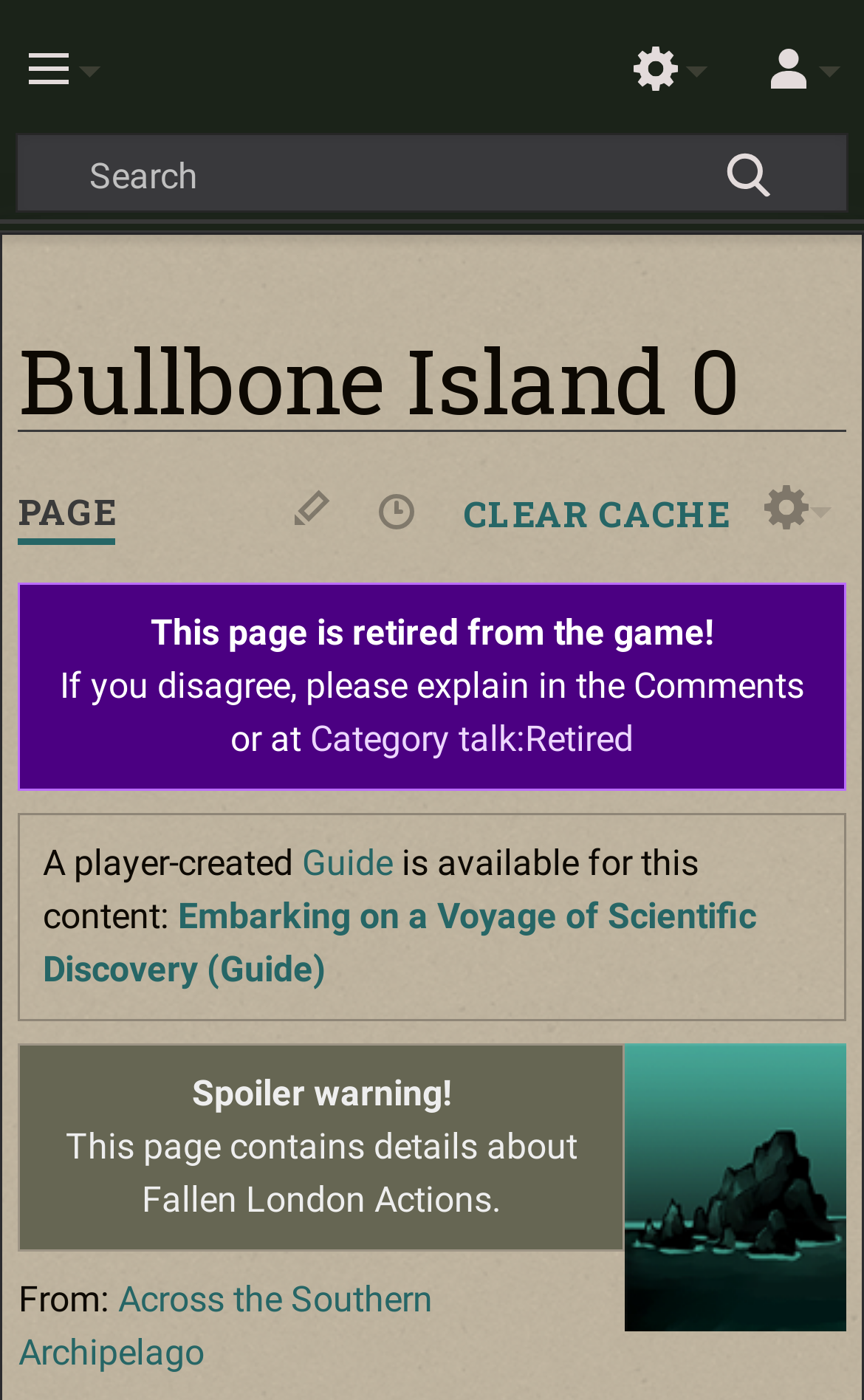Please provide a one-word or phrase answer to the question: 
What is the name of the guide available for this content?

Embarking on a Voyage of Scientific Discovery